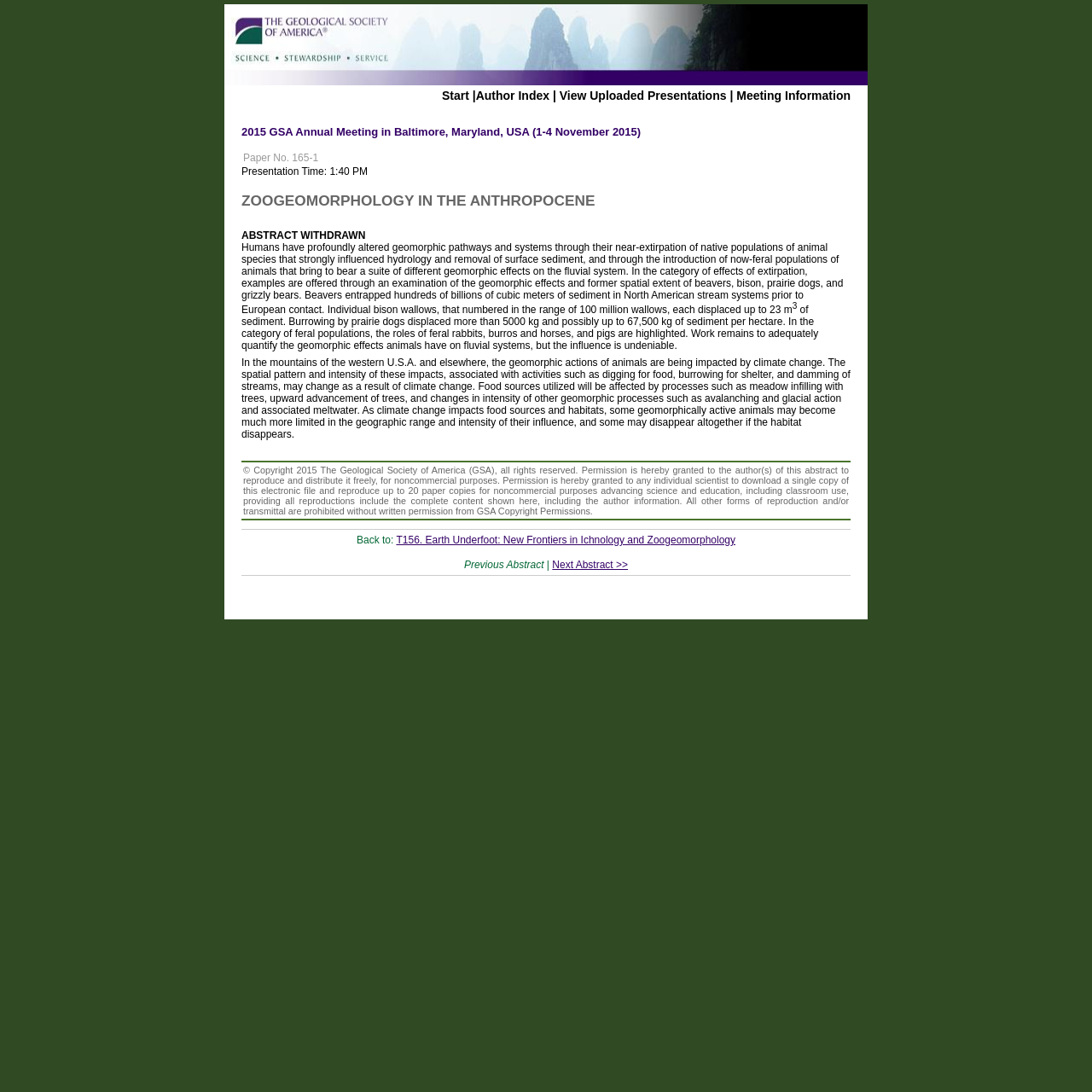Identify the bounding box coordinates for the UI element mentioned here: "Next Abstract >>". Provide the coordinates as four float values between 0 and 1, i.e., [left, top, right, bottom].

[0.506, 0.512, 0.575, 0.523]